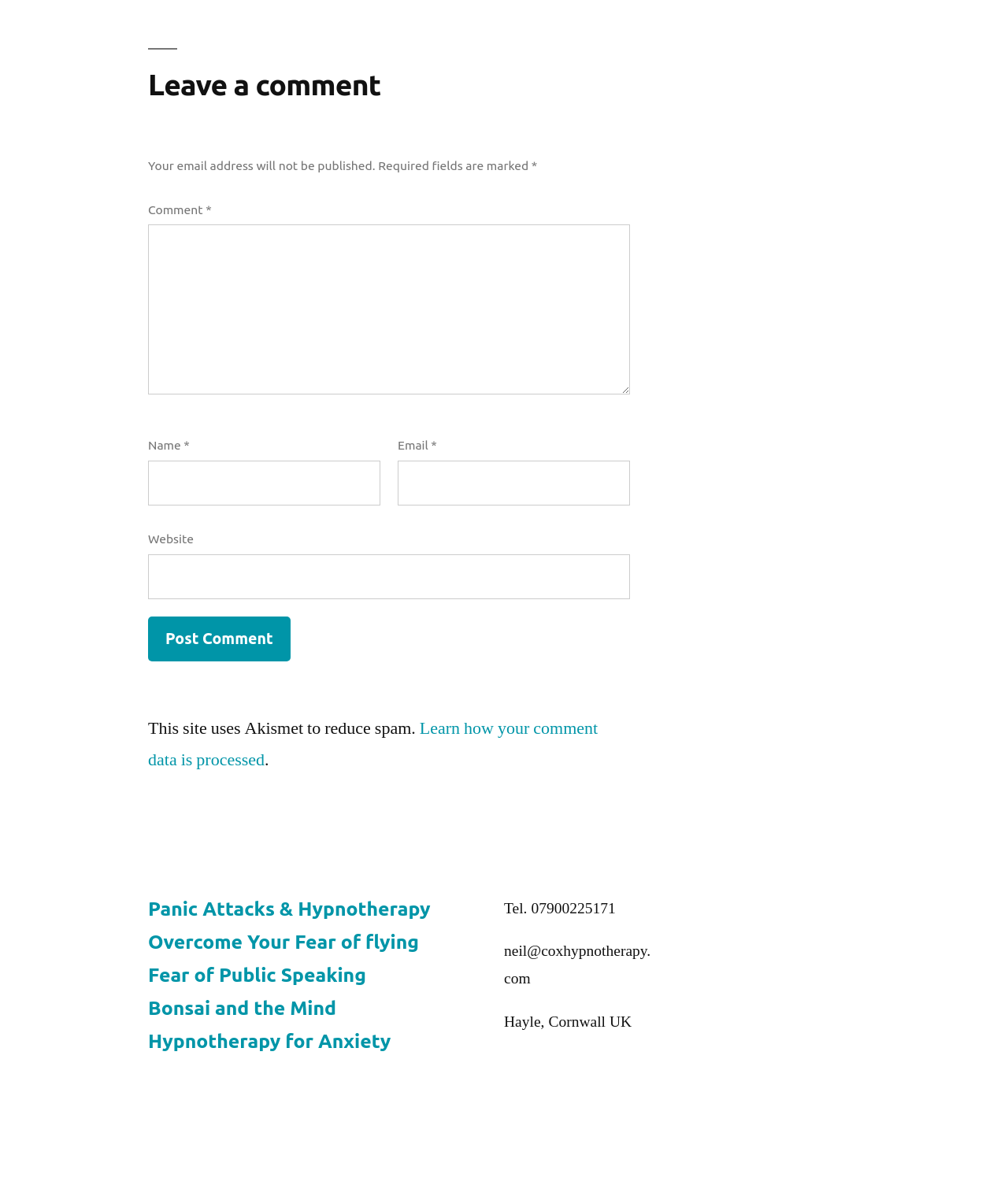Please reply with a single word or brief phrase to the question: 
What is the purpose of the comment section?

To leave a comment